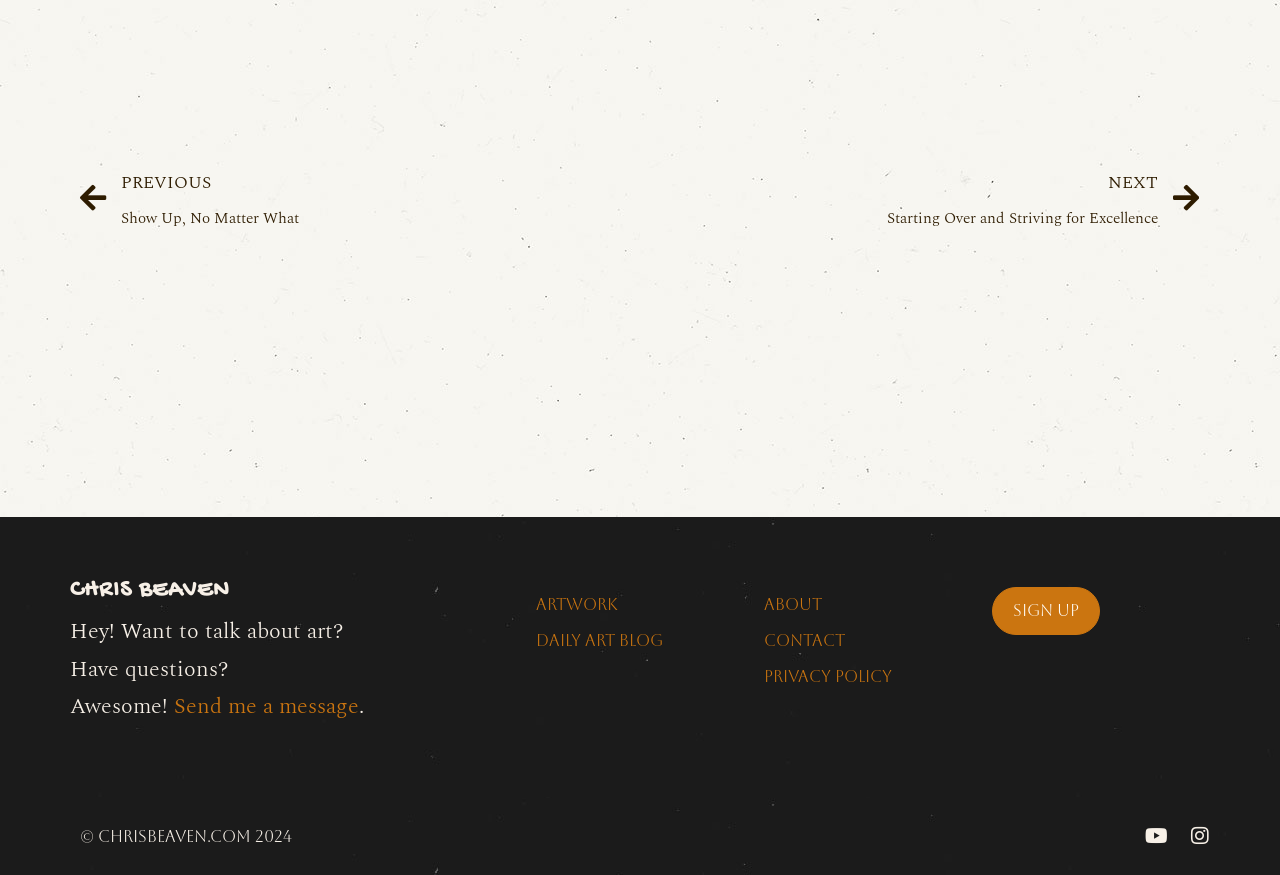What are the main sections of the webpage?
Please elaborate on the answer to the question with detailed information.

The webpage has several link elements with text 'ARTWORK', 'DAILY ART BLOG', 'ABOUT', and 'CONTACT', which suggests that these are the main sections of the webpage, possibly navigation links to different parts of the website.